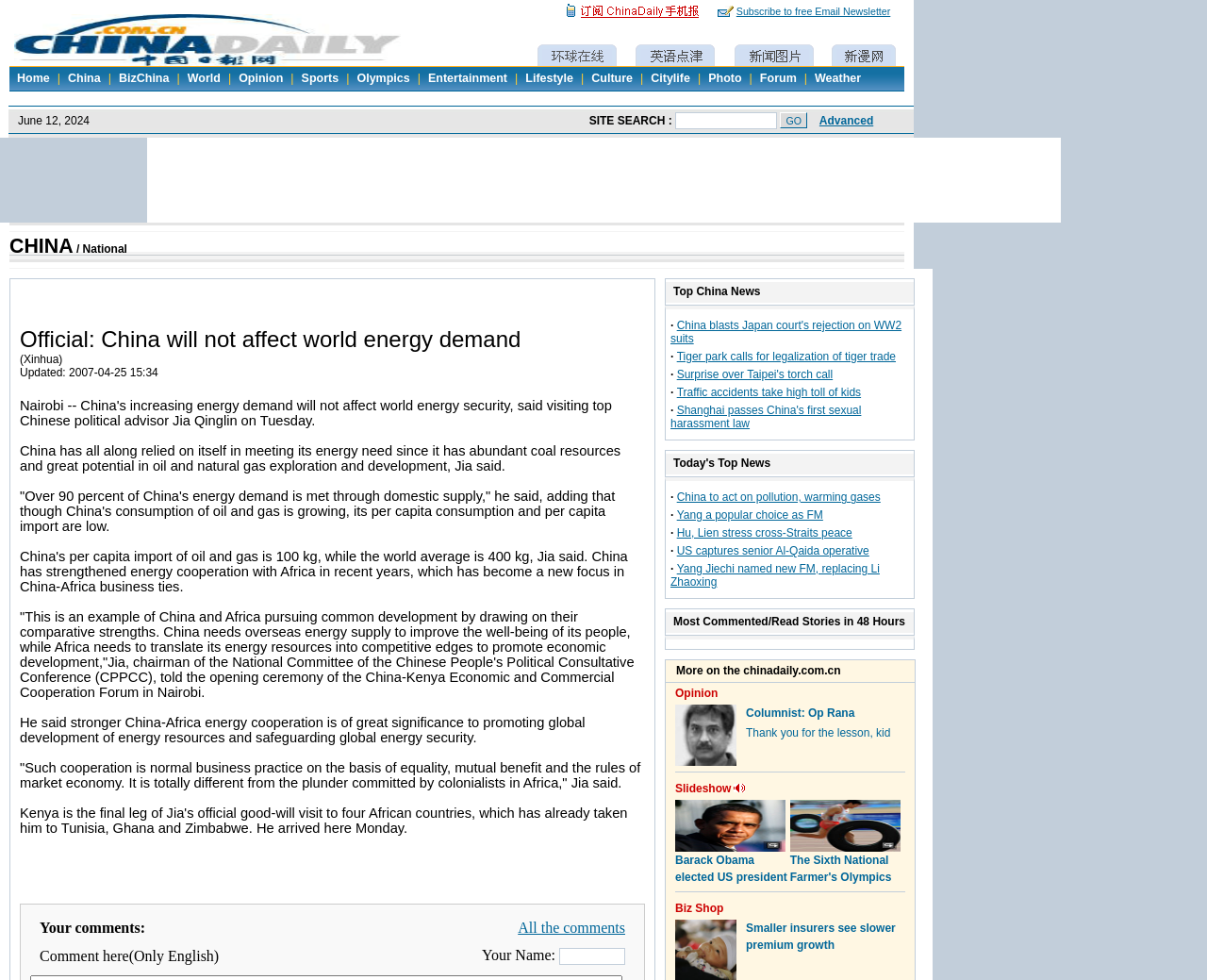Using the provided element description "Home", determine the bounding box coordinates of the UI element.

[0.008, 0.073, 0.047, 0.087]